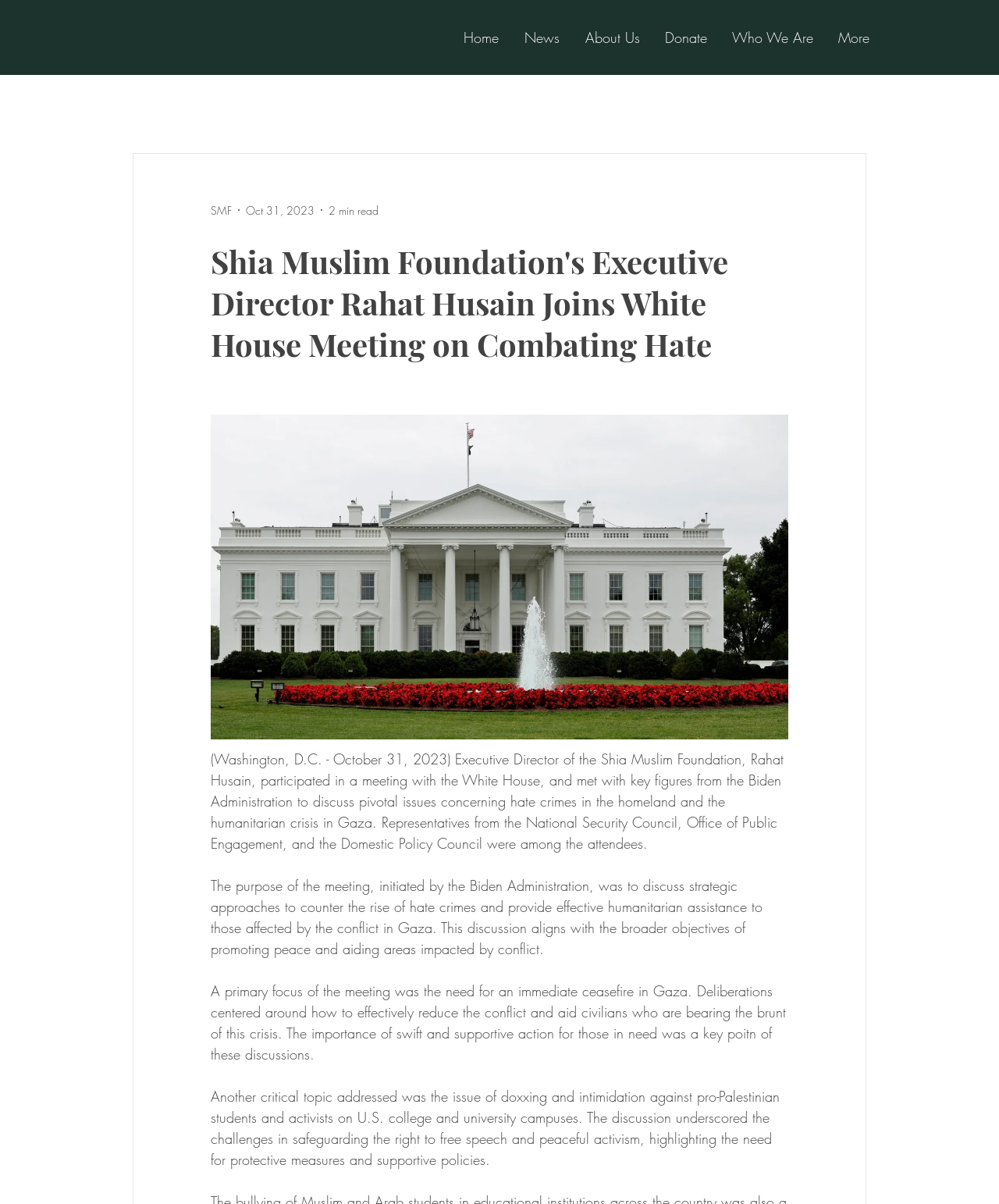What is the issue discussed regarding college campuses?
Answer the question using a single word or phrase, according to the image.

Doxxing and intimidation